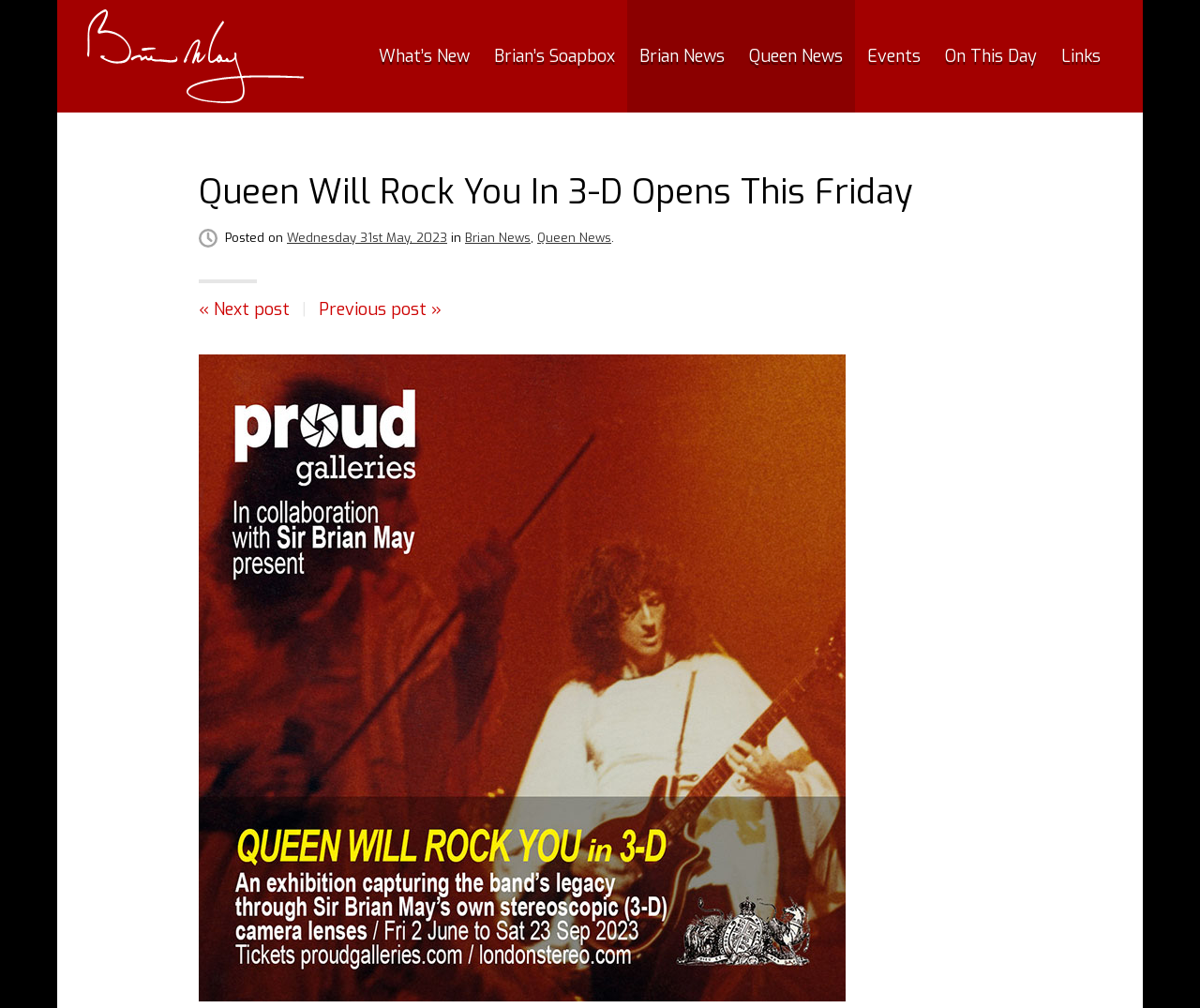Determine the bounding box coordinates for the region that must be clicked to execute the following instruction: "read Brian News".

[0.388, 0.228, 0.442, 0.244]